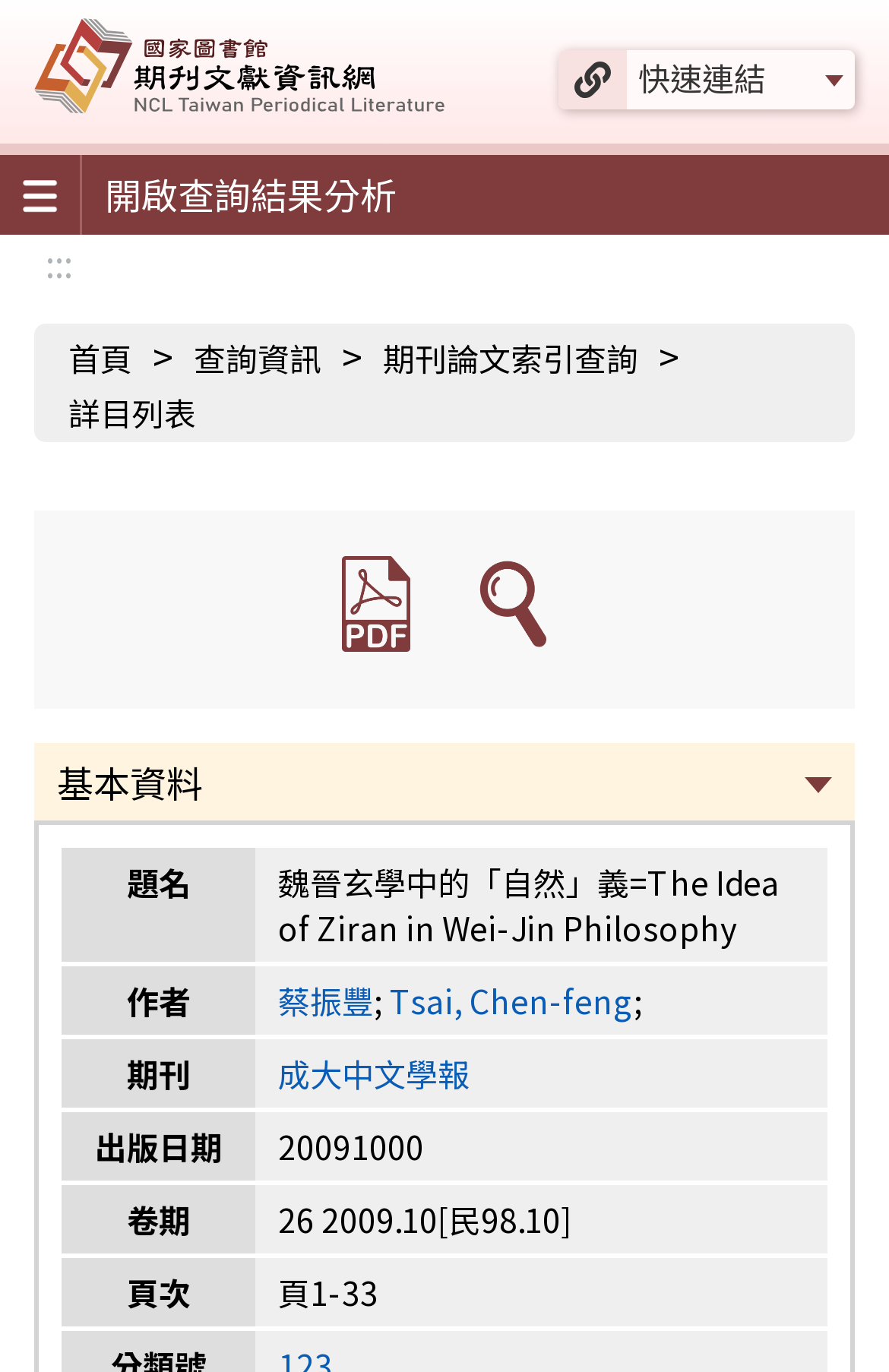Given the element description, predict the bounding box coordinates in the format (top-left x, top-left y, bottom-right x, bottom-right y), using floating point numbers between 0 and 1: title="延伸查詢"

[0.538, 0.406, 0.615, 0.483]